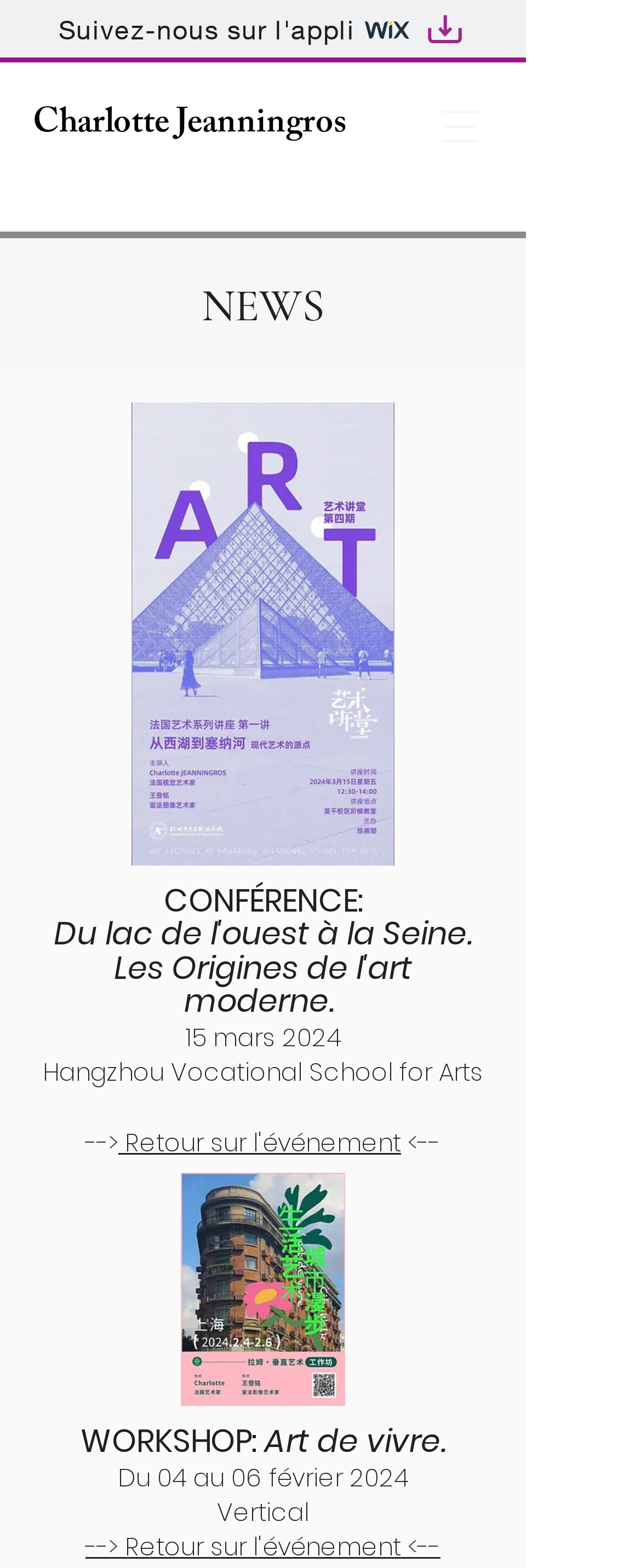Respond to the question below with a concise word or phrase:
What is the topic of the conference mentioned on the webpage?

Origines de l'art moderne